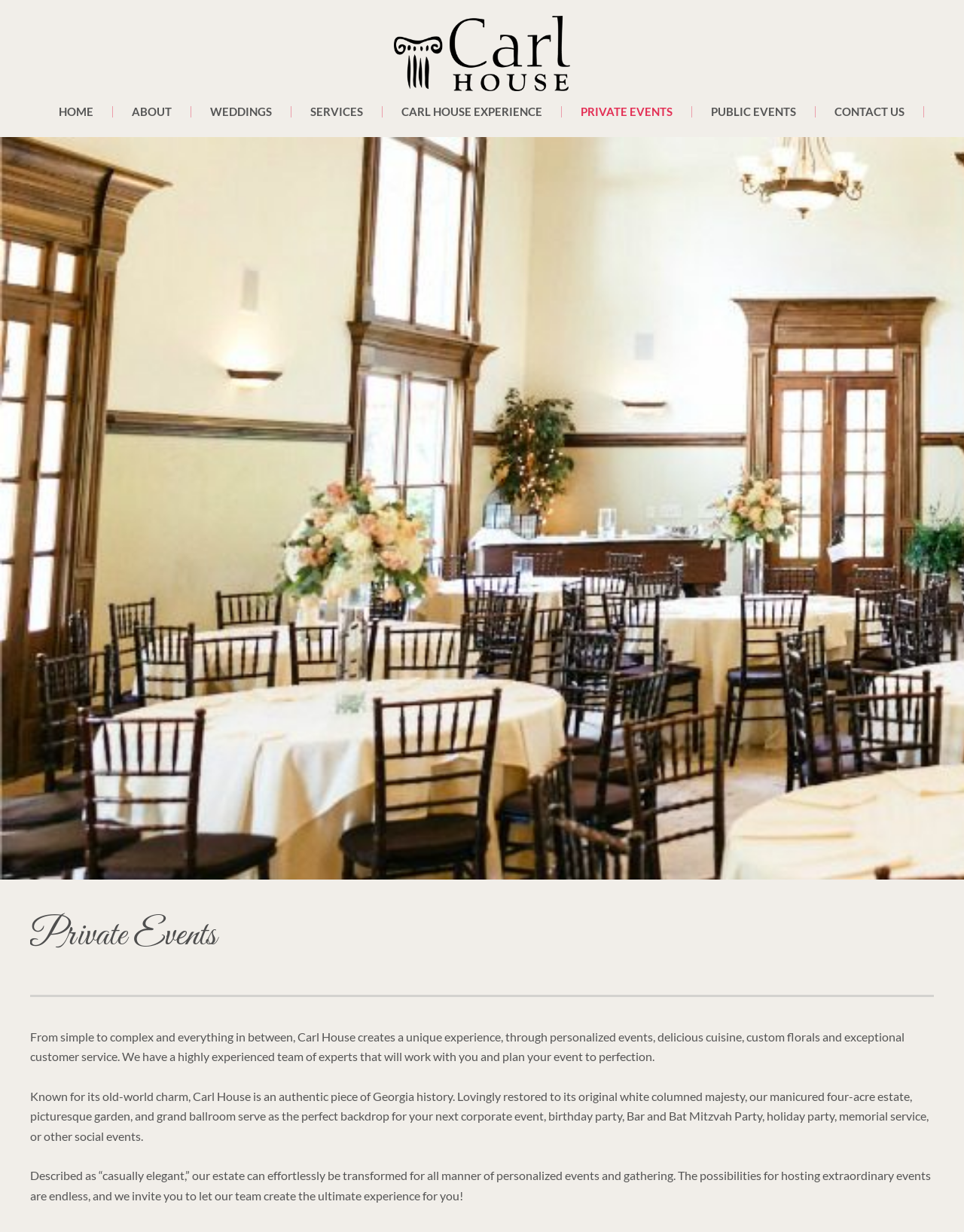Locate the bounding box coordinates of the clickable element to fulfill the following instruction: "Click on the 'WEDDINGS' link". Provide the coordinates as four float numbers between 0 and 1 in the format [left, top, right, bottom].

[0.198, 0.086, 0.302, 0.095]